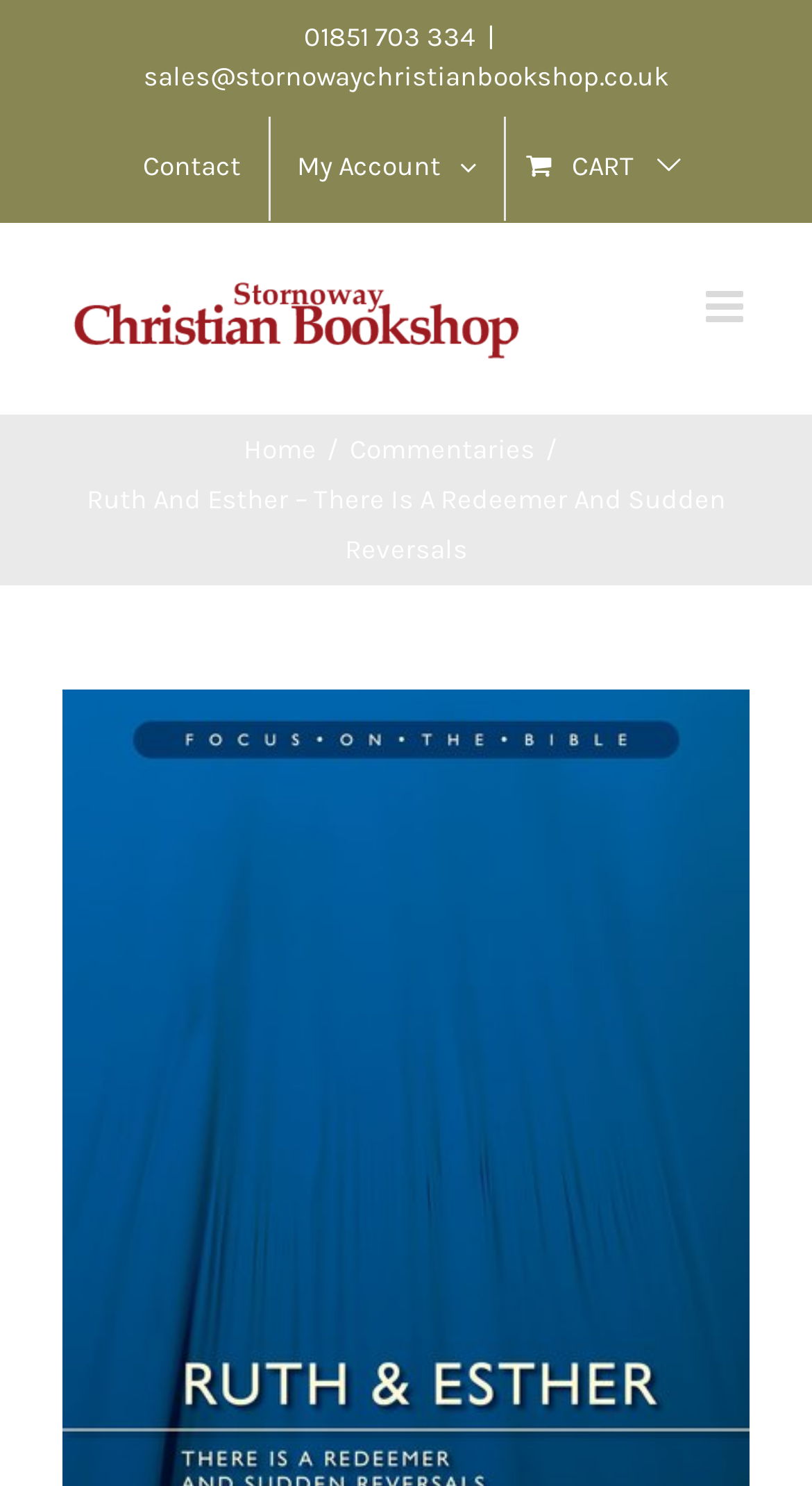How many links are in the secondary menu?
Using the image, provide a detailed and thorough answer to the question.

I counted the number of link elements within the navigation element with the bounding box coordinates [0.0, 0.078, 1.0, 0.148], which represents the secondary menu, and found three links: 'Contact', 'My Account', and 'View Cart'.